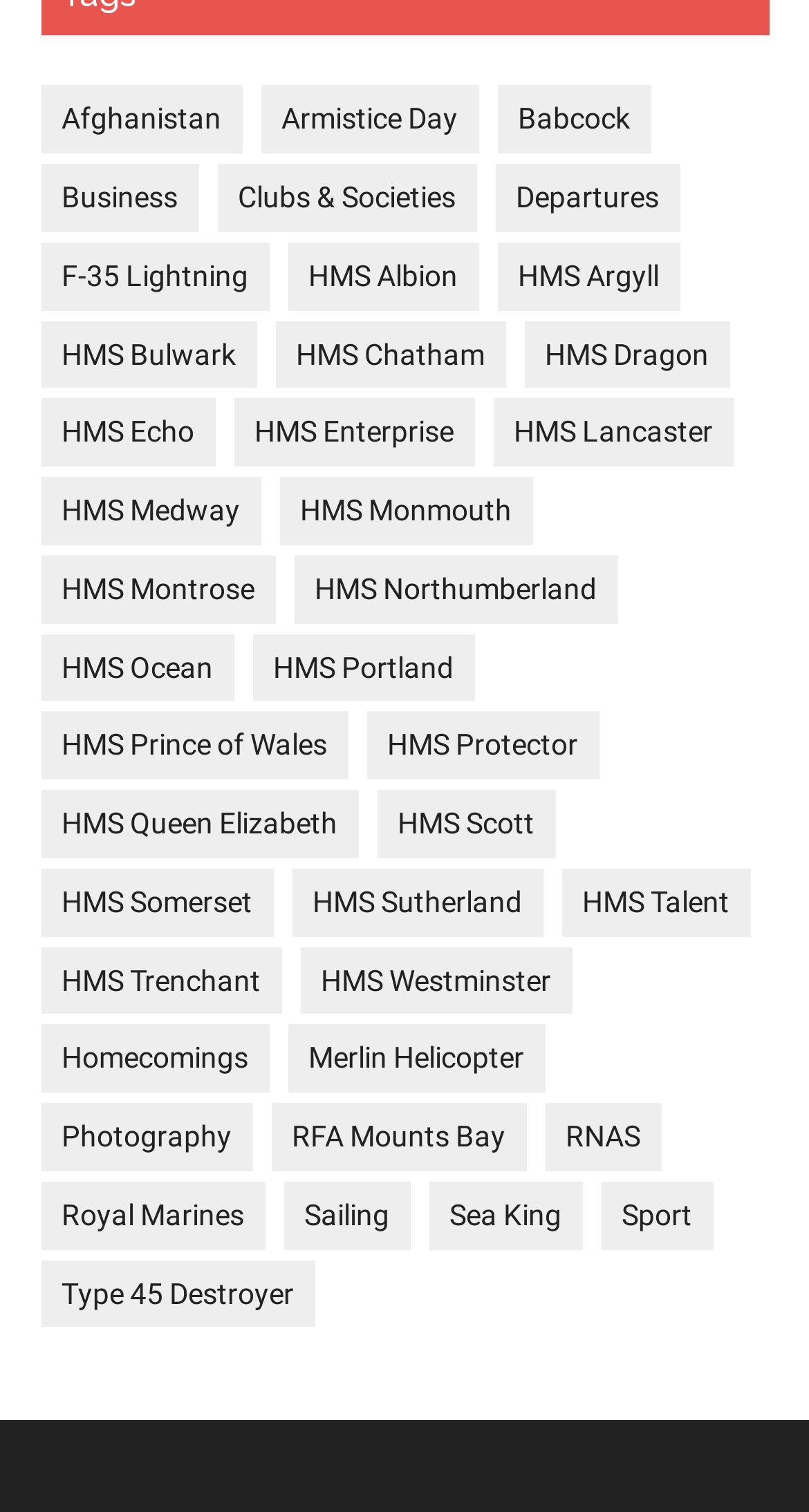Locate the bounding box of the UI element described in the following text: "Type 45 Destroyer".

[0.05, 0.833, 0.388, 0.878]